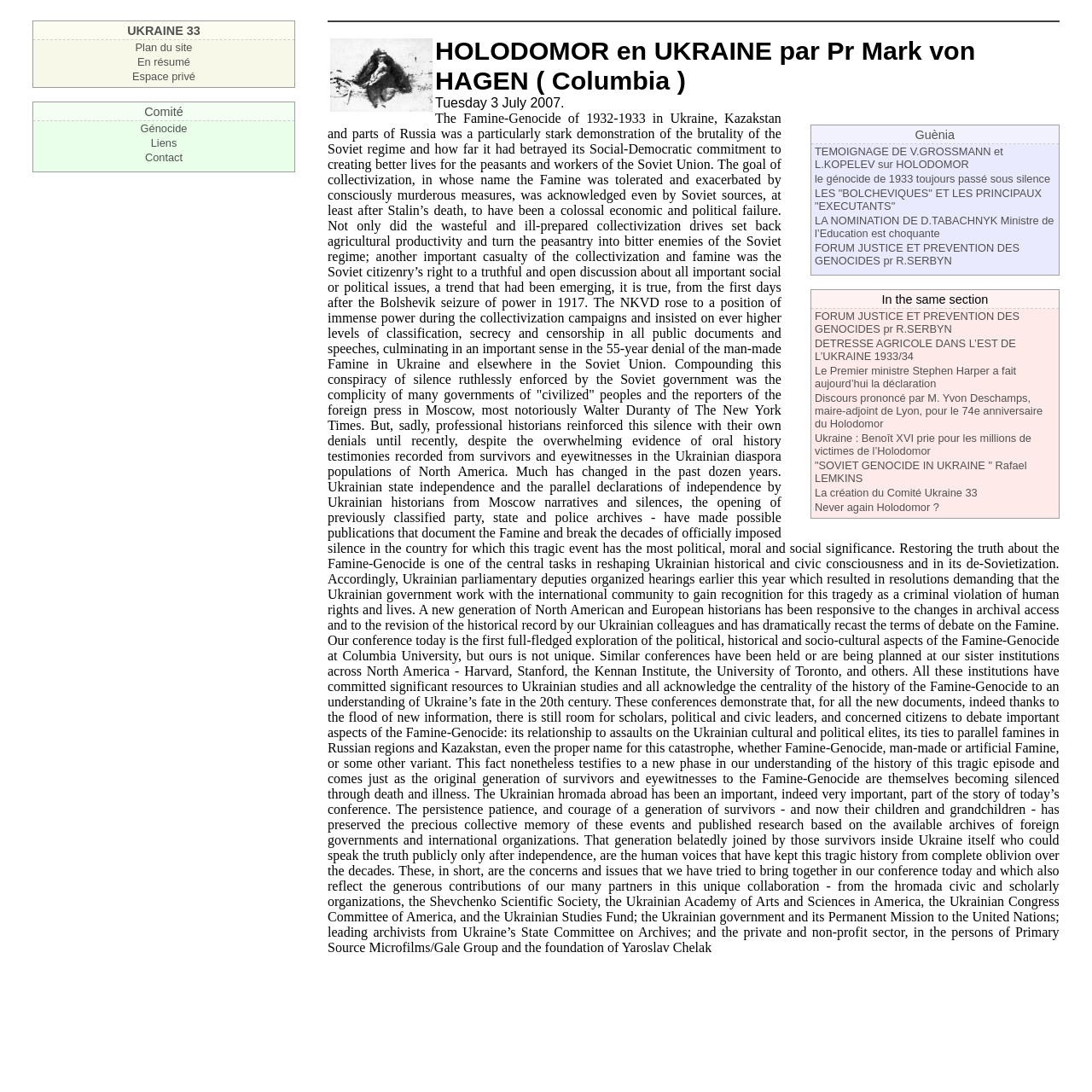What is the name of the conference mentioned on the webpage?
Answer the question based on the image using a single word or a brief phrase.

Conference on Famine-Genocide